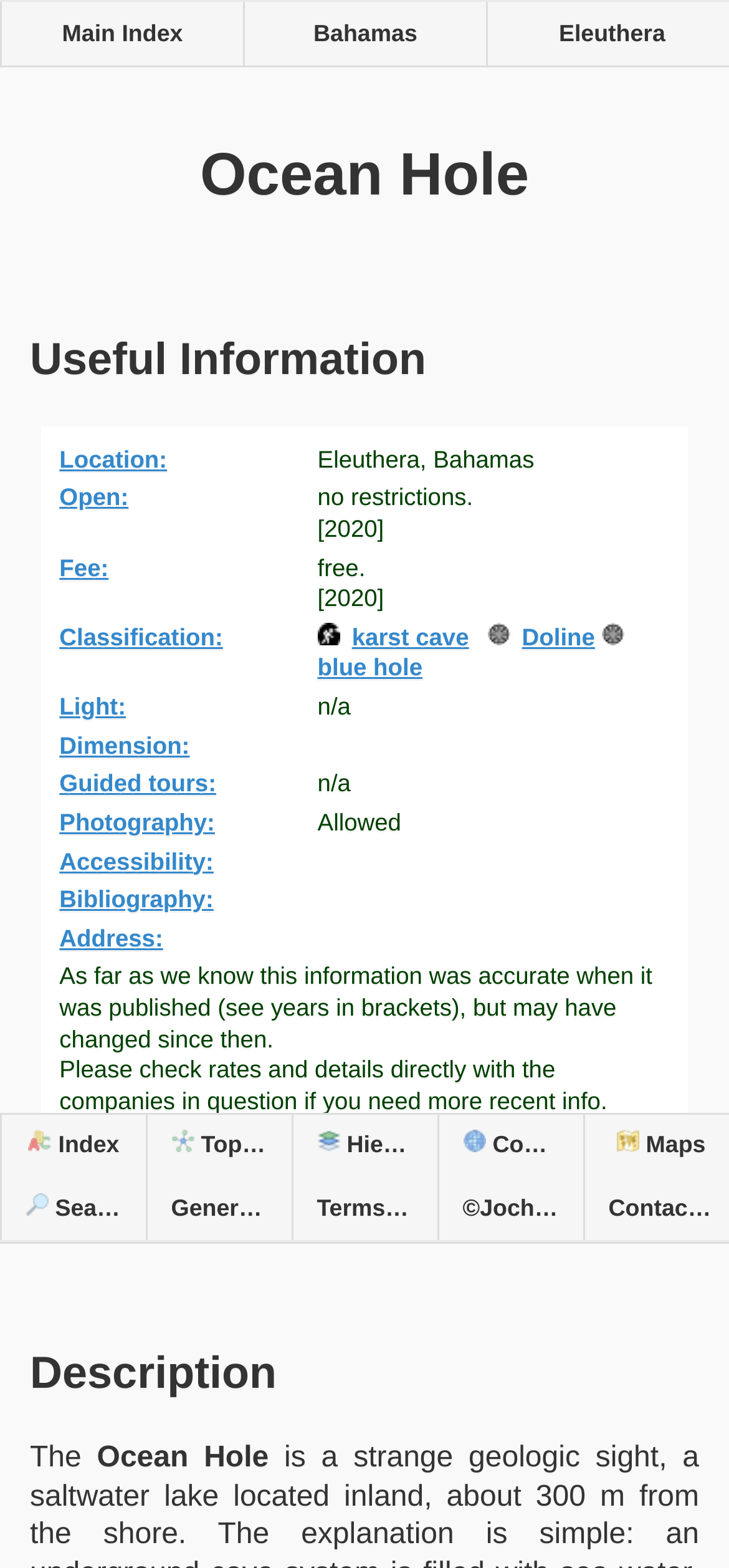Please give a succinct answer to the question in one word or phrase:
Is photography allowed at Ocean Hole?

Allowed